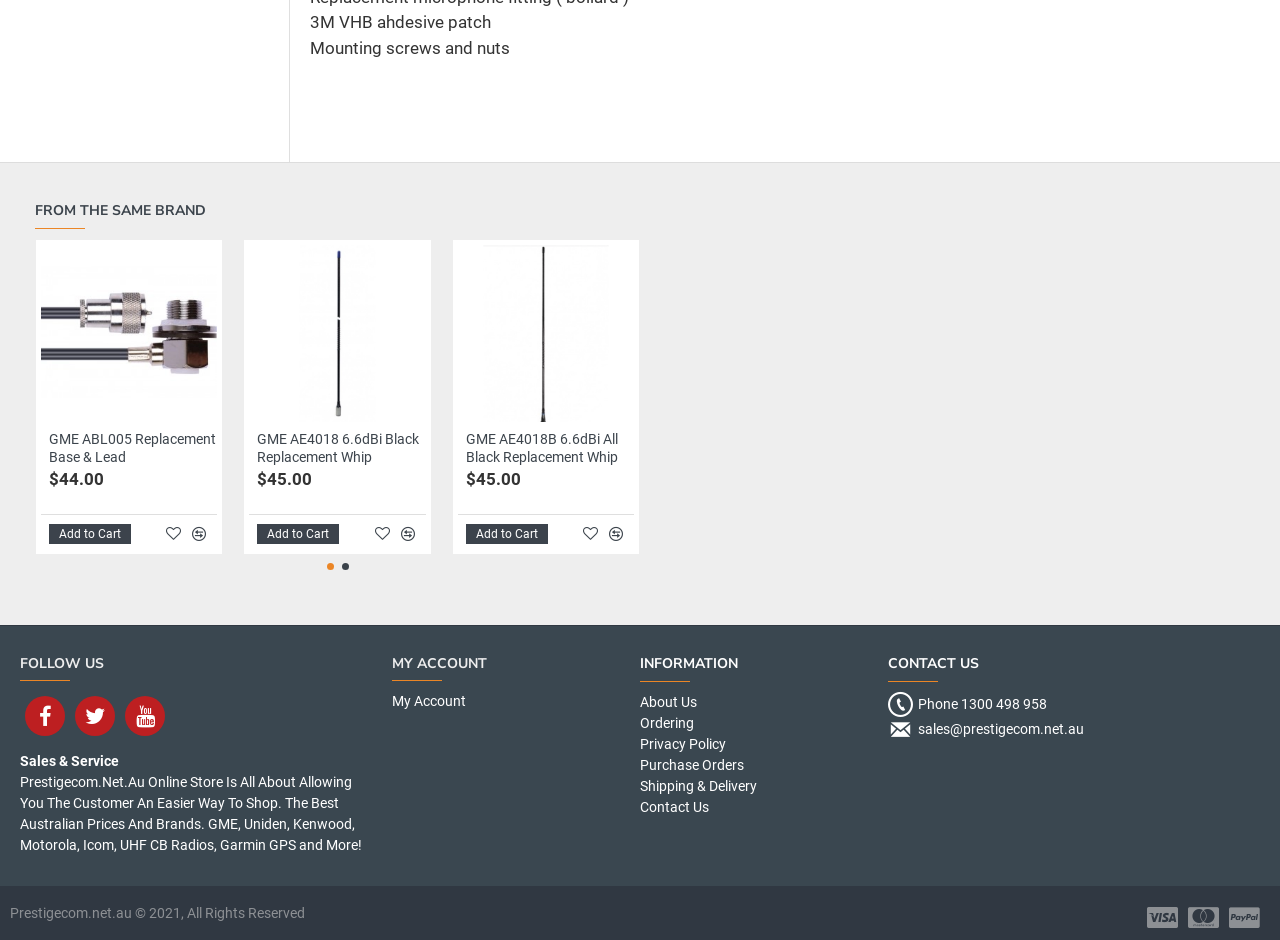Please determine the bounding box coordinates of the element to click in order to execute the following instruction: "Click on 'TRPV1 antibody extracellular domain – 444 005'". The coordinates should be four float numbers between 0 and 1, specified as [left, top, right, bottom].

None